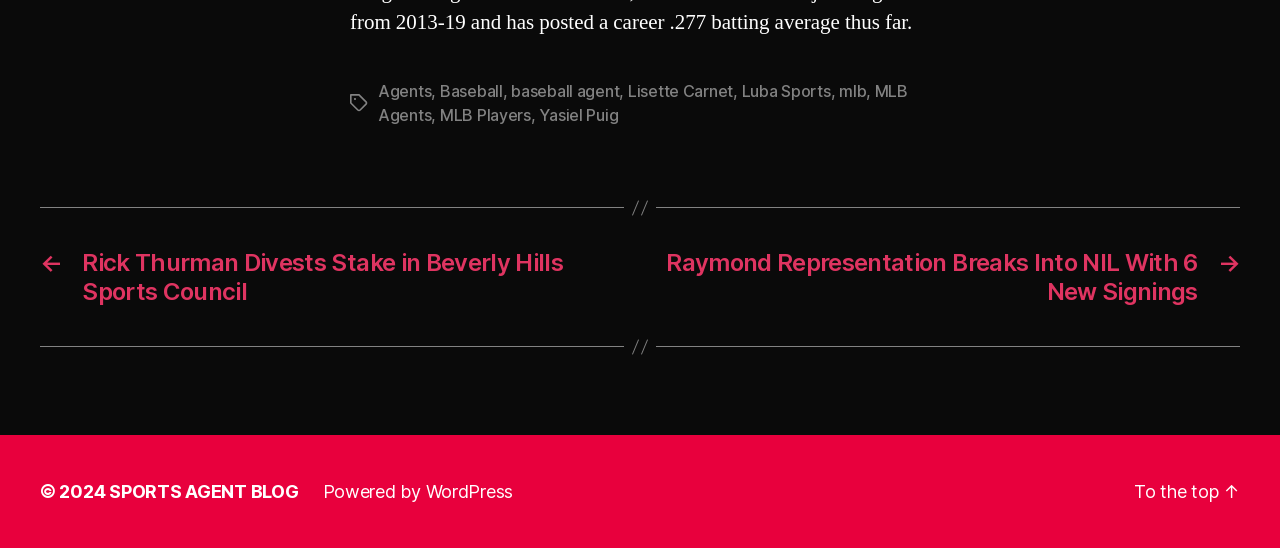Consider the image and give a detailed and elaborate answer to the question: 
What is the topic of the first post?

I looked at the navigation section labeled 'Post' and found a link 'Rick Thurman Divests Stake in Beverly Hills Sports Council'. This suggests that the topic of the first post is related to Rick Thurman.